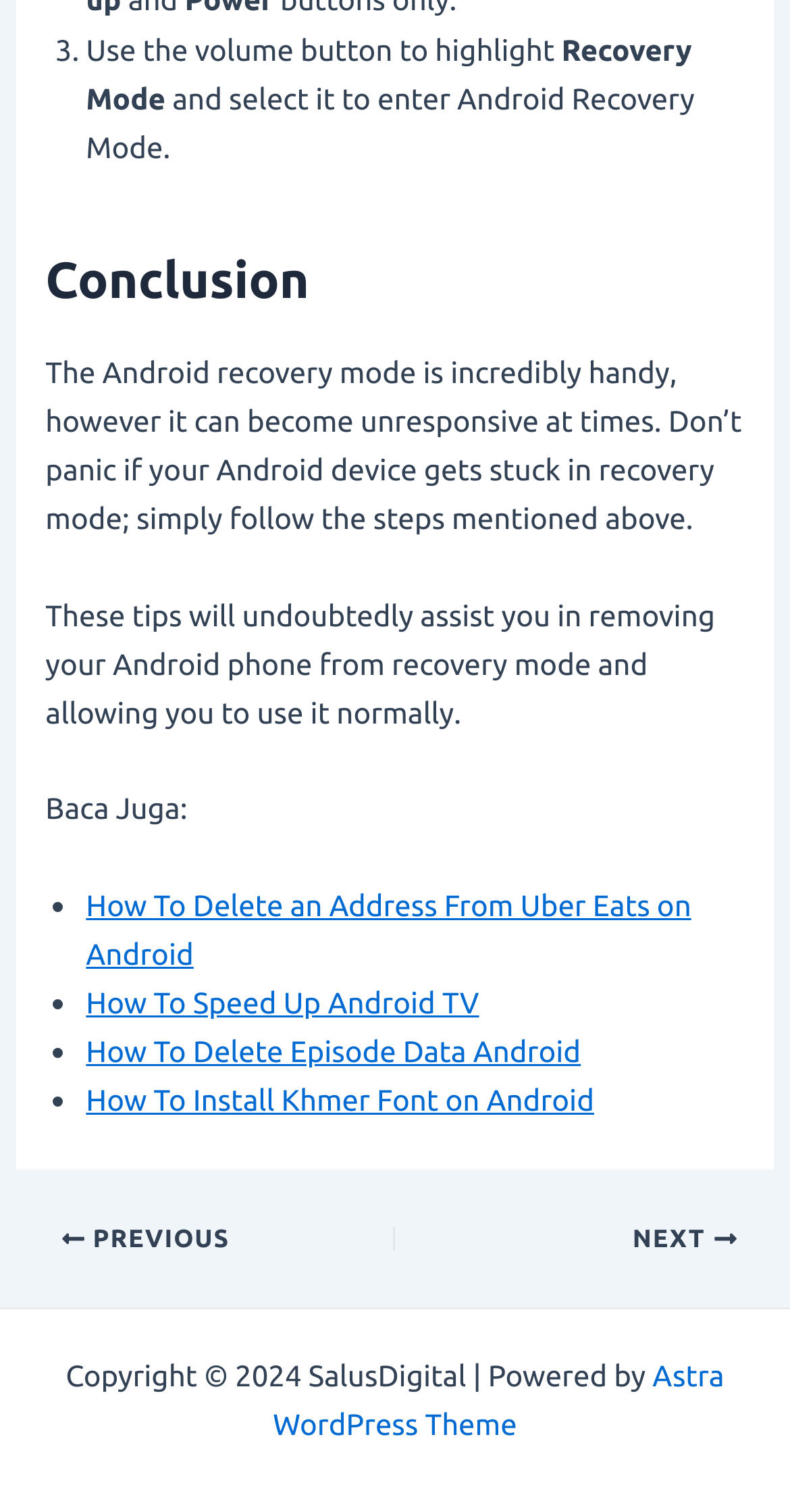What is the year of copyright?
Answer the question in as much detail as possible.

The year of copyright can be determined by reading the footer section of the webpage, specifically the text 'Copyright © 2024 SalusDigital'.